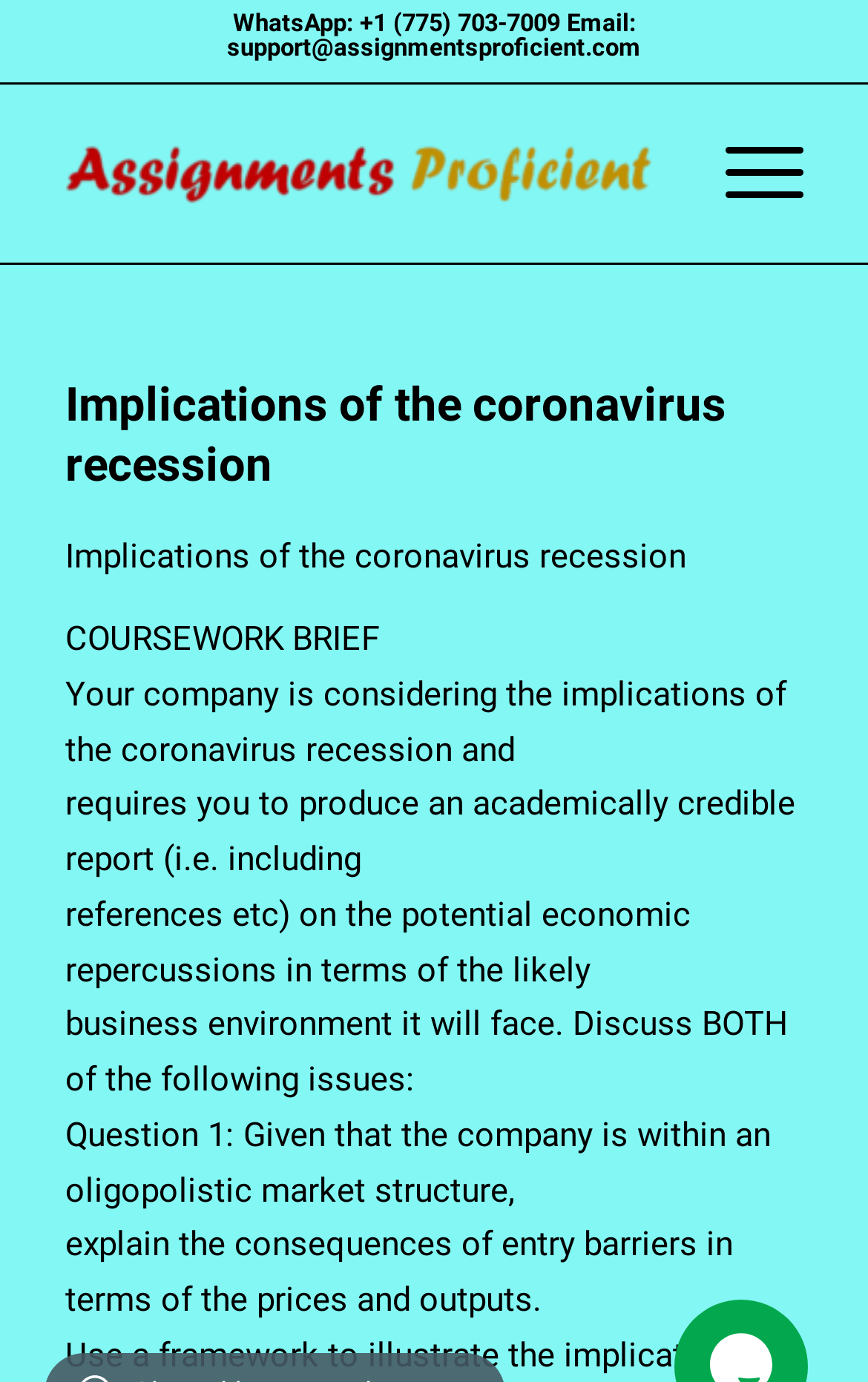What market structure is the company within?
Relying on the image, give a concise answer in one word or a brief phrase.

Oligopolistic market structure